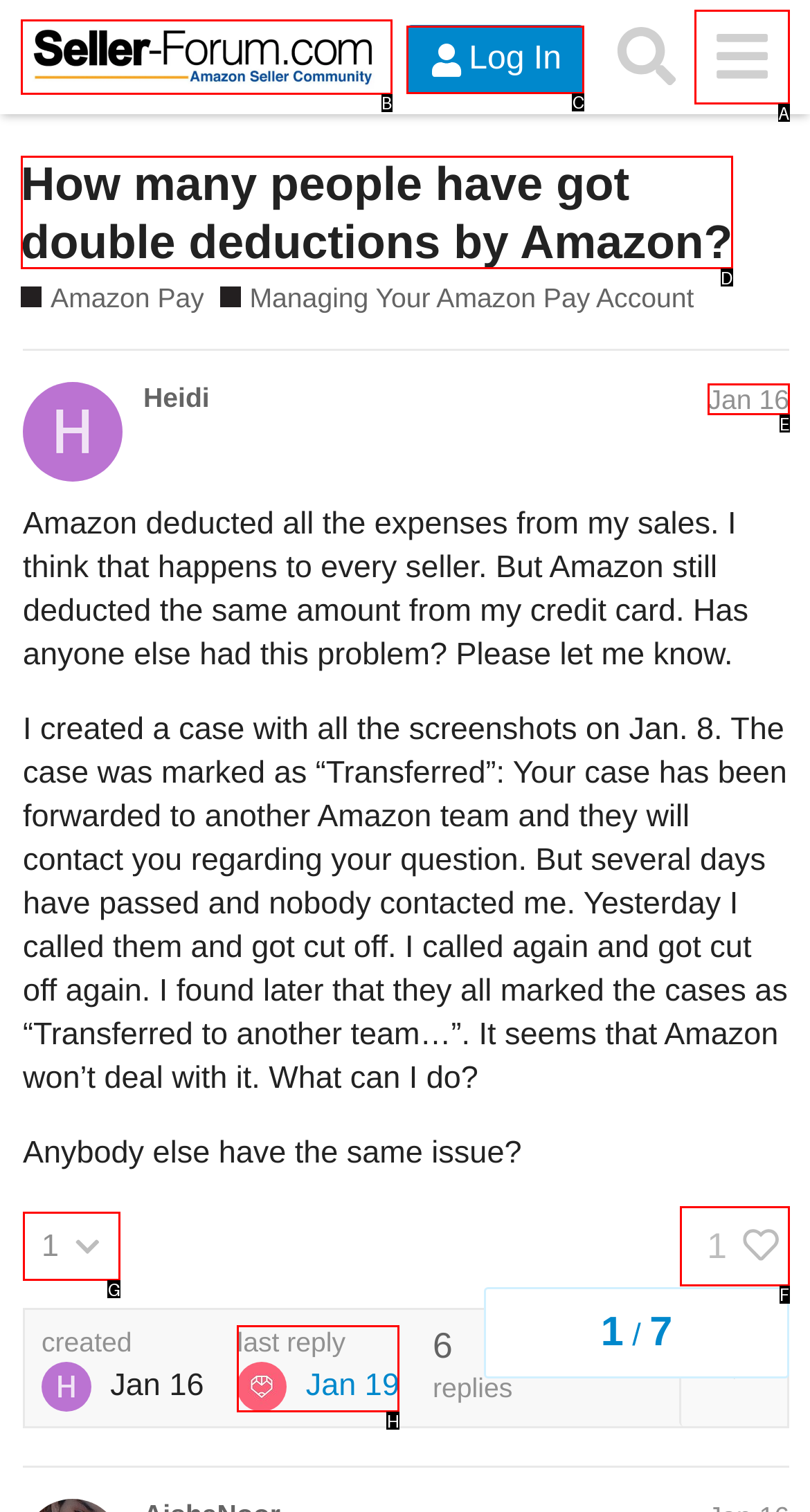Which choice should you pick to execute the task: Log in to the Amazon Seller Forum
Respond with the letter associated with the correct option only.

C